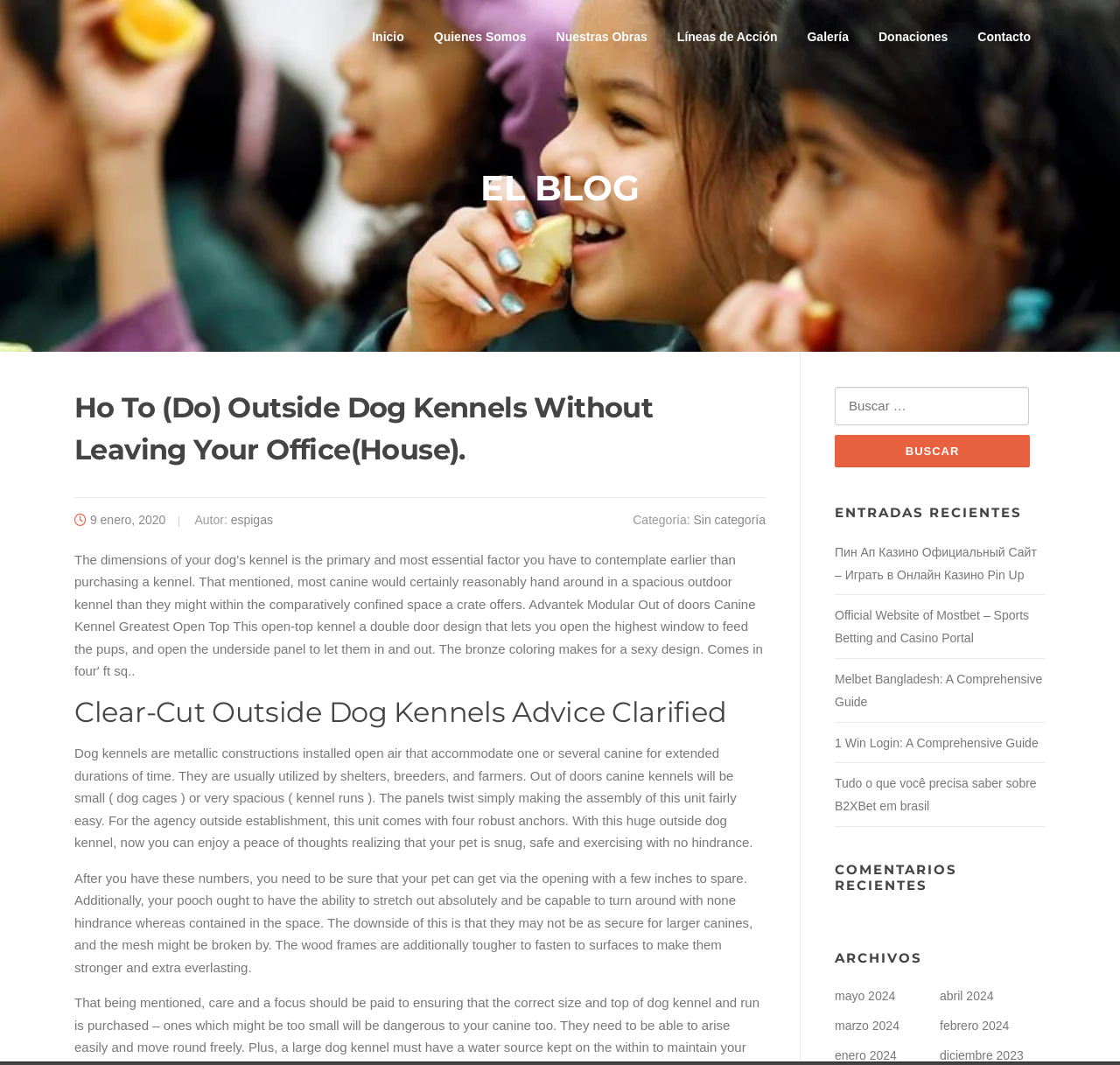Highlight the bounding box coordinates of the region I should click on to meet the following instruction: "Read the recent post 'What Plants To Use In Your Backyard Garden'".

None